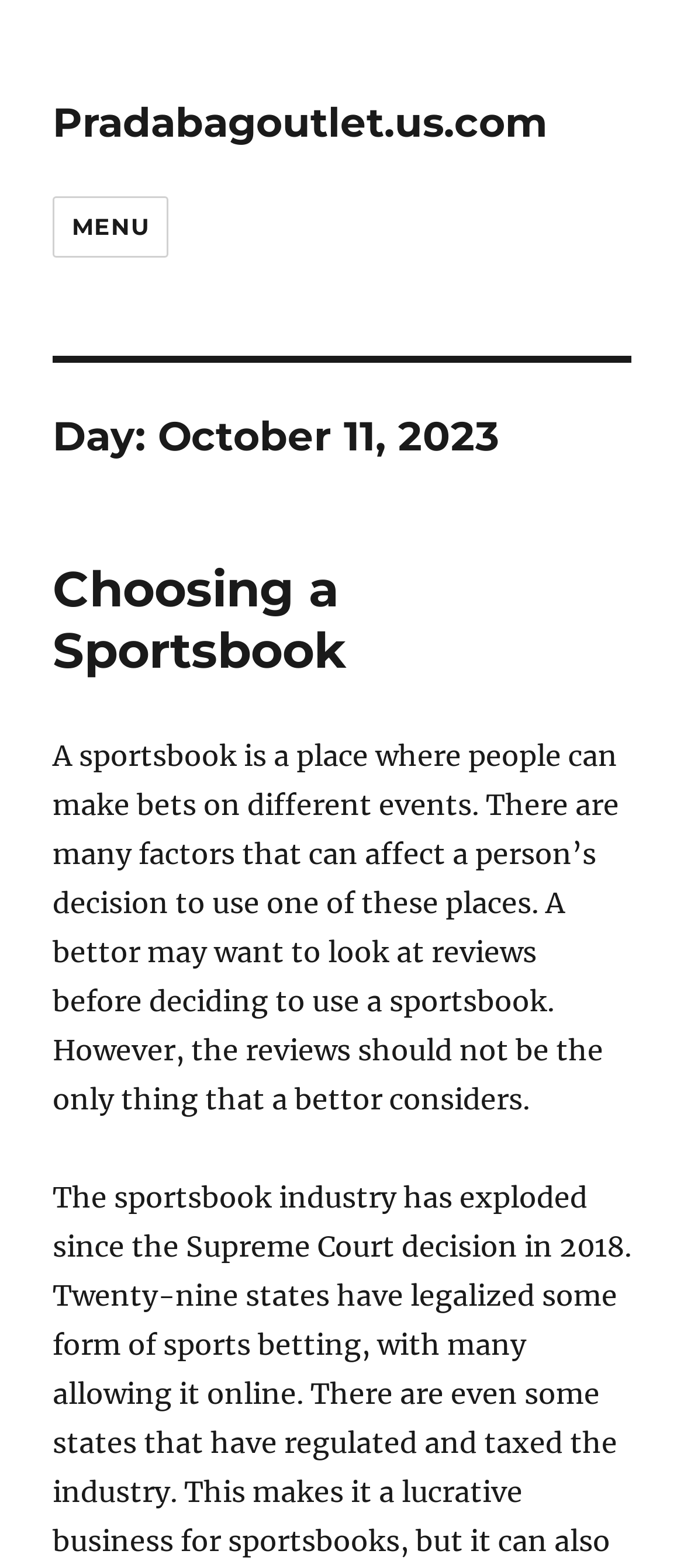What should a bettor consider when choosing a sportsbook?
Based on the image content, provide your answer in one word or a short phrase.

Not just reviews